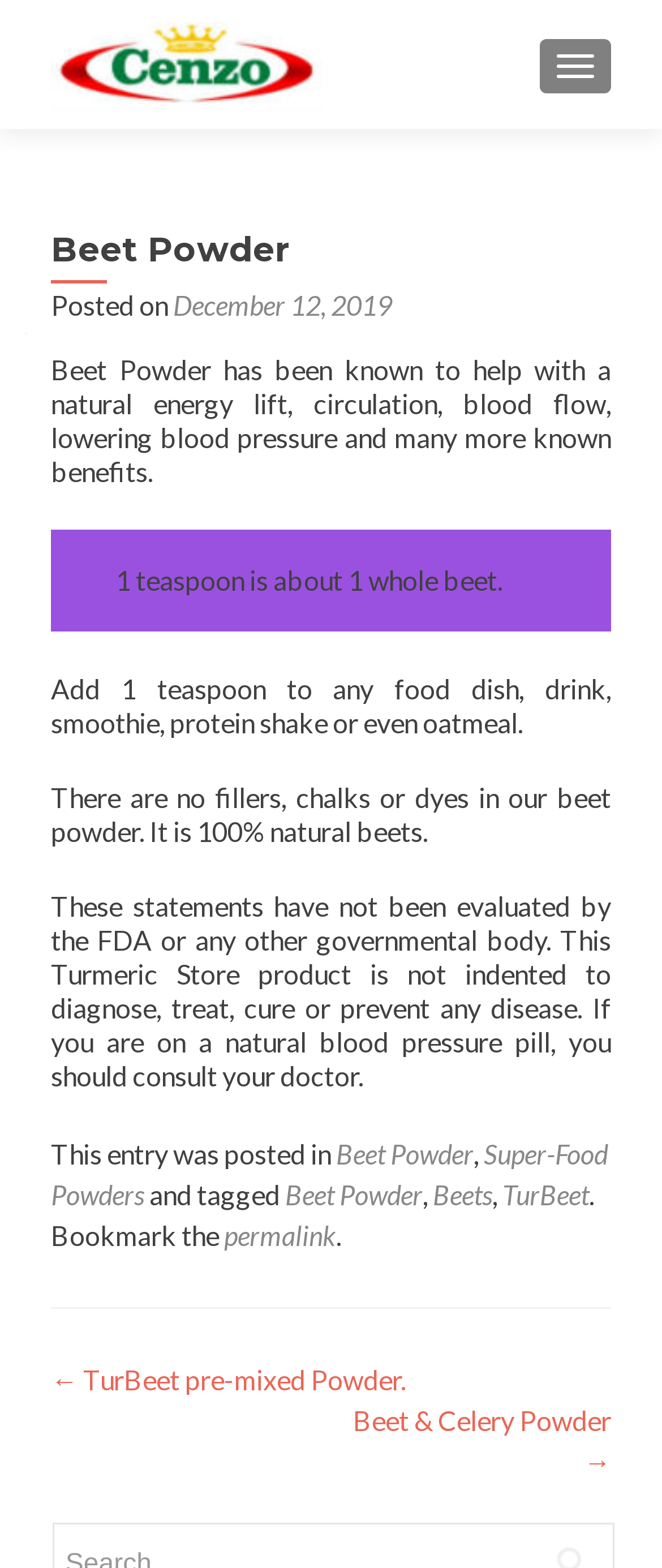What is the category of the product?
Give a detailed response to the question by analyzing the screenshot.

The category of the product can be found in the link 'Super-Food Powders' which is a child element of the footer element with bounding box coordinates [0.077, 0.723, 0.923, 0.801].